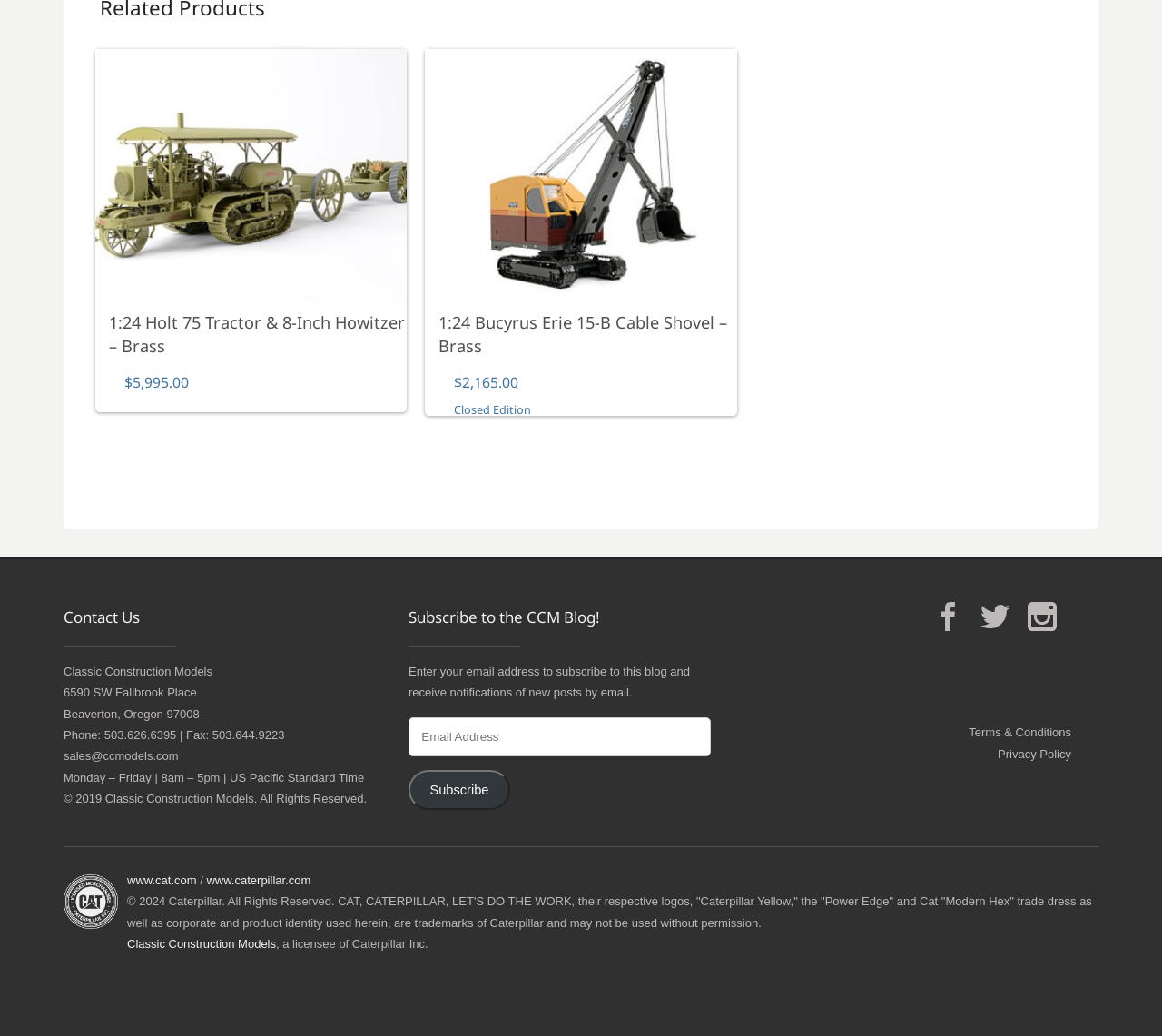Locate the bounding box coordinates of the clickable area needed to fulfill the instruction: "Search for games".

None